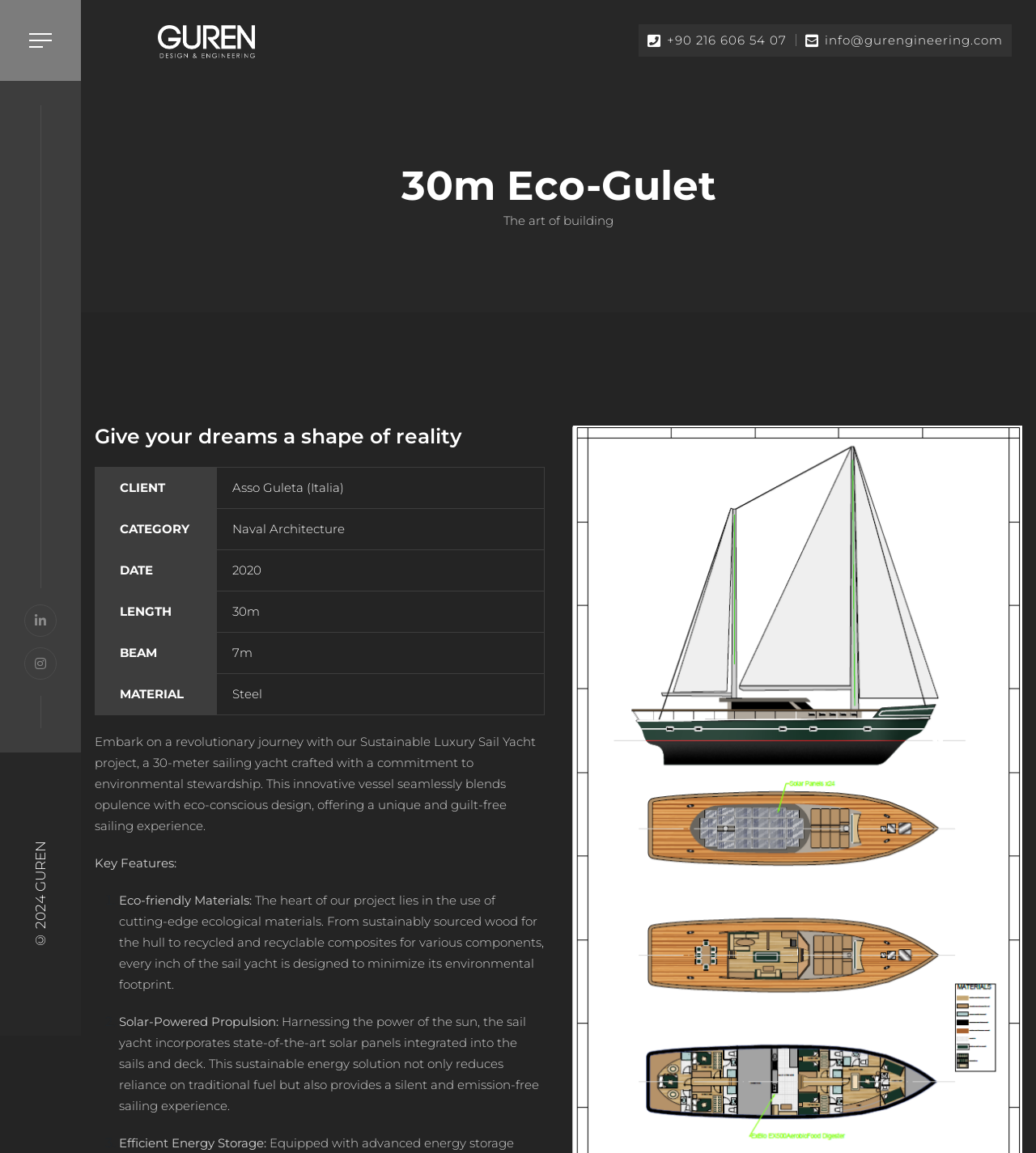Using the information in the image, give a comprehensive answer to the question: 
What is the purpose of the solar panels on the sail yacht?

I found the answer by reading the StaticText element with the text 'Harnessing the power of the sun, the sail yacht incorporates state-of-the-art solar panels integrated into the sails and deck. This sustainable energy solution not only reduces reliance on traditional fuel but also provides a silent and emission-free sailing experience.'